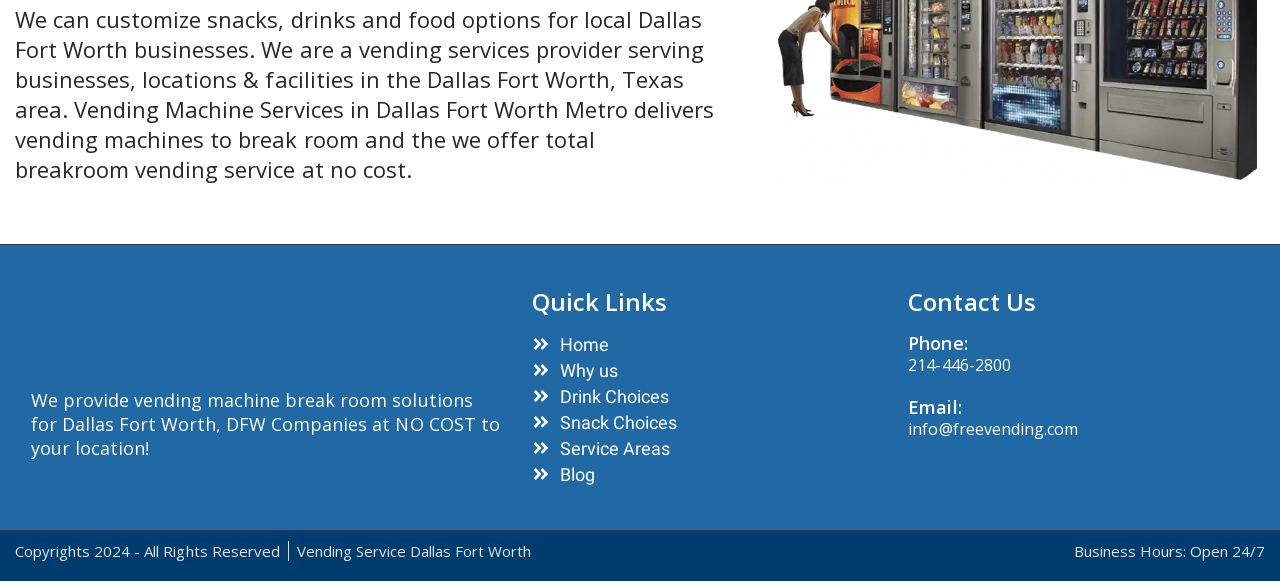What is the phone number to contact the company?
Based on the visual details in the image, please answer the question thoroughly.

The phone number is mentioned in the 'Contact Us' section of the webpage, which is located at the bottom of the page, and is written as 'Phone: 214-446-2800'.